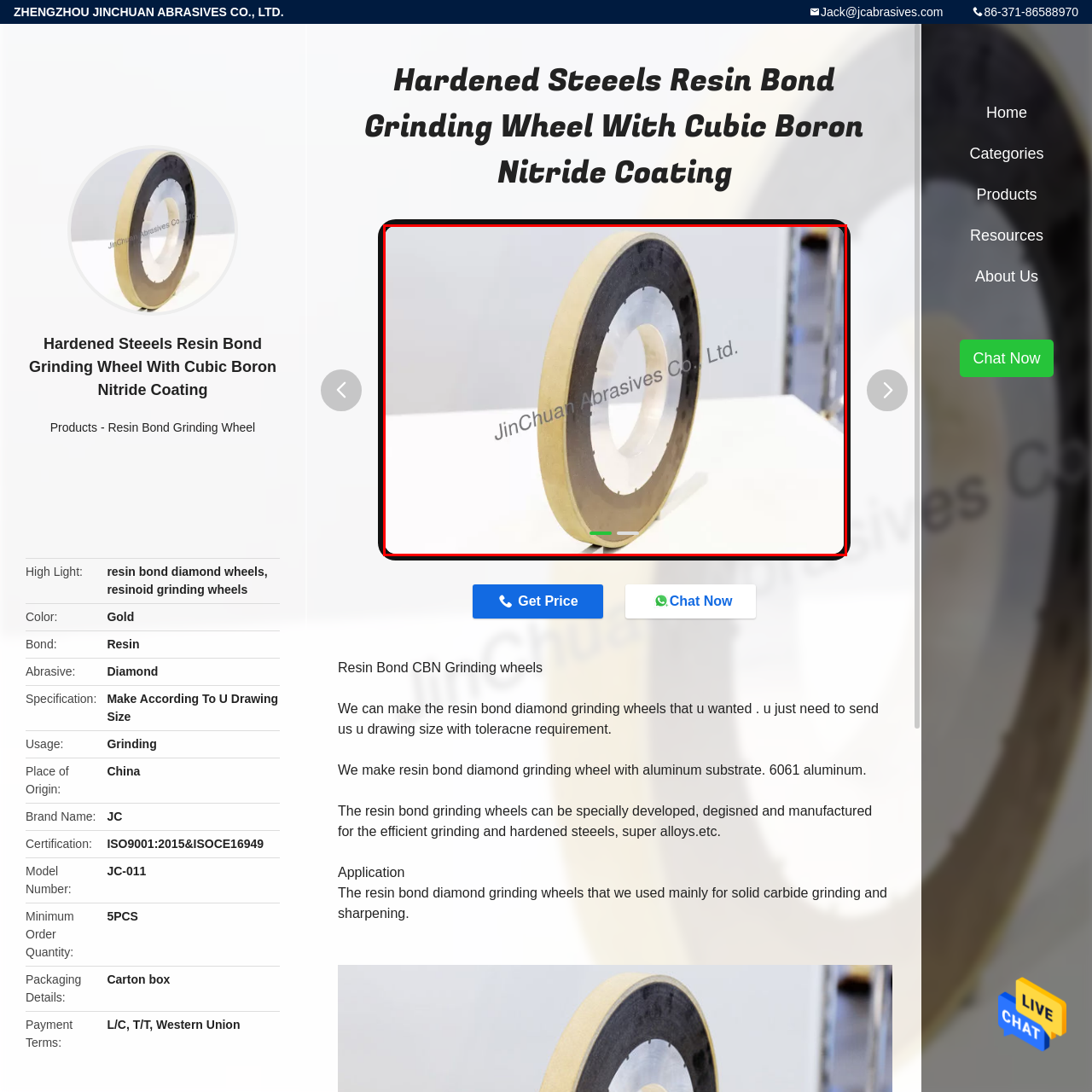What is the unique coating composed of?
Study the image framed by the red bounding box and answer the question in detail, relying on the visual clues provided.

According to the caption, the unique coating is composed of cubic boron nitride, which is known for its hardness and effectiveness in grinding hardened steels and super alloys.